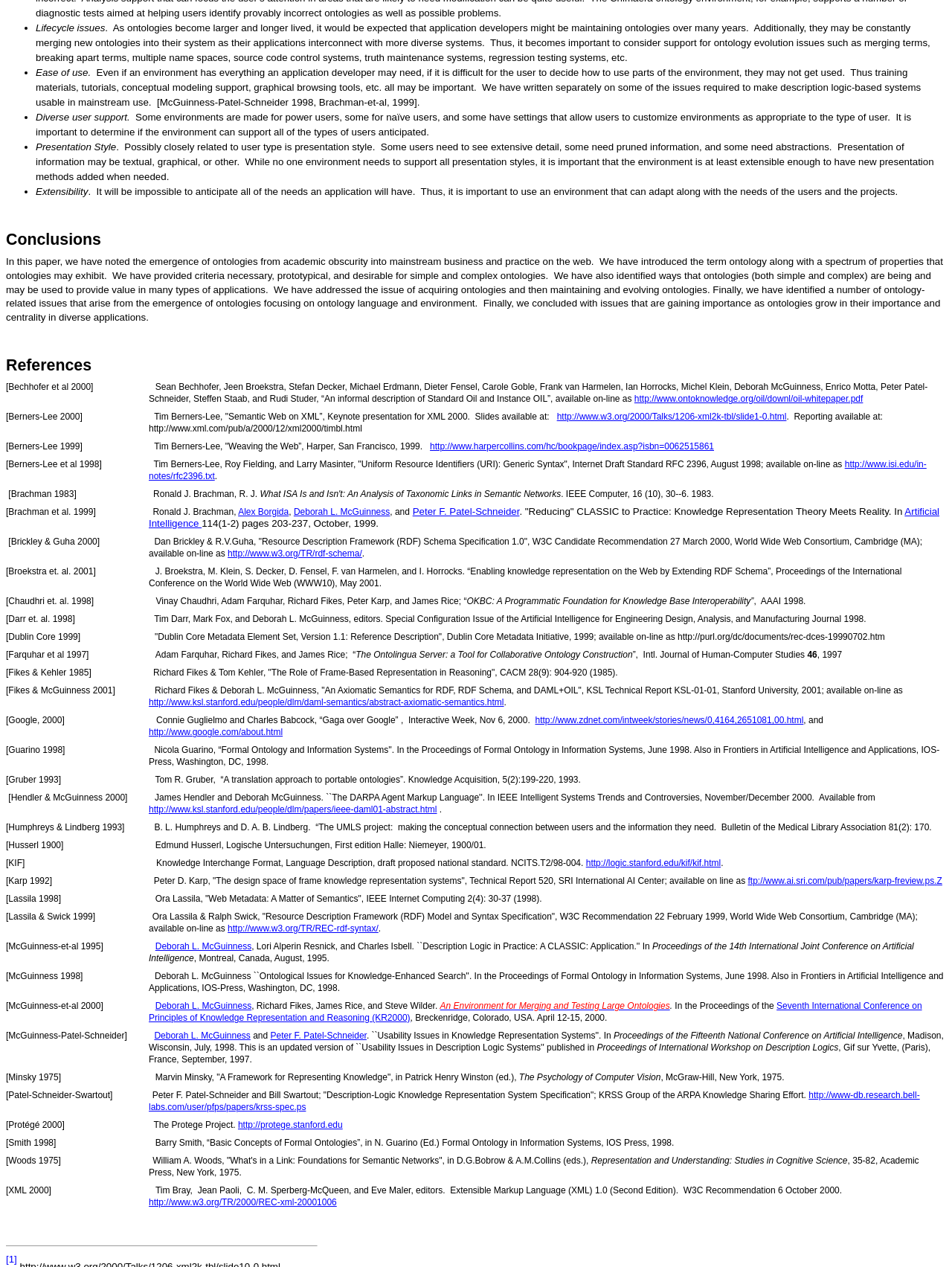Locate the bounding box coordinates of the area that needs to be clicked to fulfill the following instruction: "read the conclusion section". The coordinates should be in the format of four float numbers between 0 and 1, namely [left, top, right, bottom].

[0.006, 0.182, 0.994, 0.197]